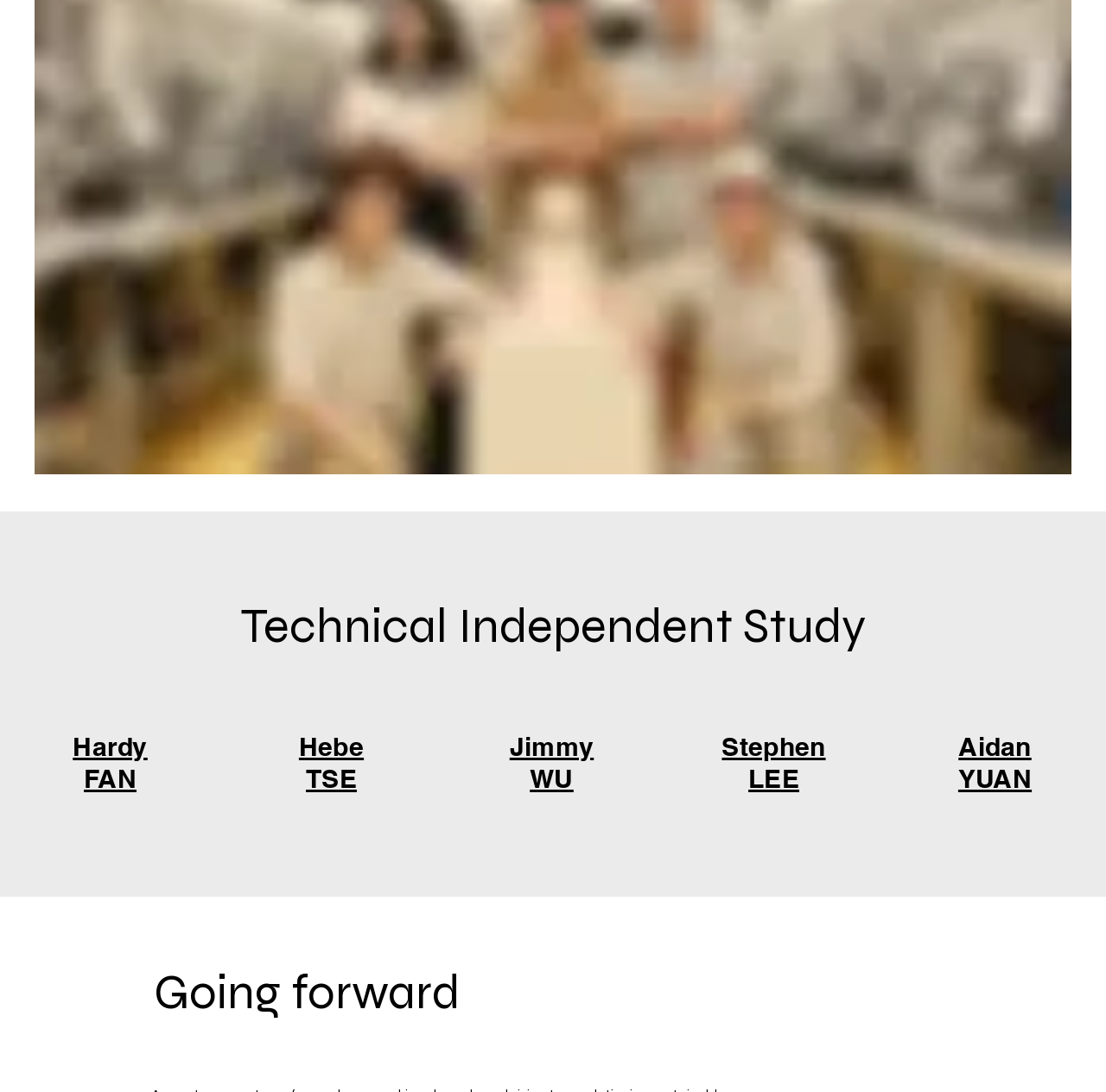Is Jimmy WU's name a link?
Please look at the screenshot and answer in one word or a short phrase.

Yes